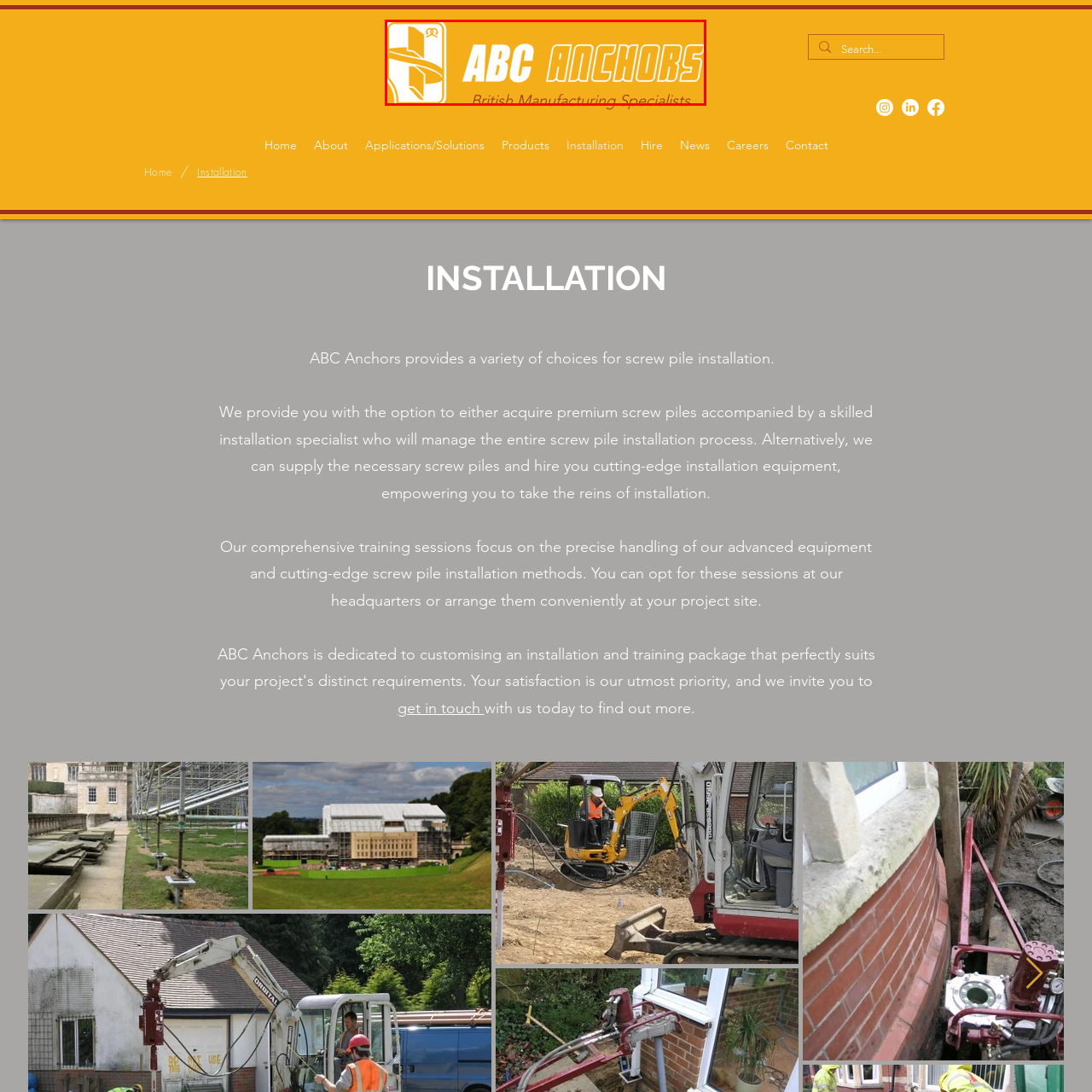Give a detailed narrative of the image enclosed by the red box.

The image features the logo of ABC Anchors, prominently displaying the company name in bold, vibrant lettering. The text "ABC ANCHORS" takes center stage, with a modern and dynamic font style that conveys strength and reliability. Below the company name, the tagline "British Manufacturing Specialists" is presented, emphasizing the company's expertise in manufacturing and its British heritage. The logo is designed with an appealing color scheme that includes a striking yellow background, enhancing its visibility and brand recognition. This image effectively captures the identity of ABC Anchors as a leading specialist in their field.